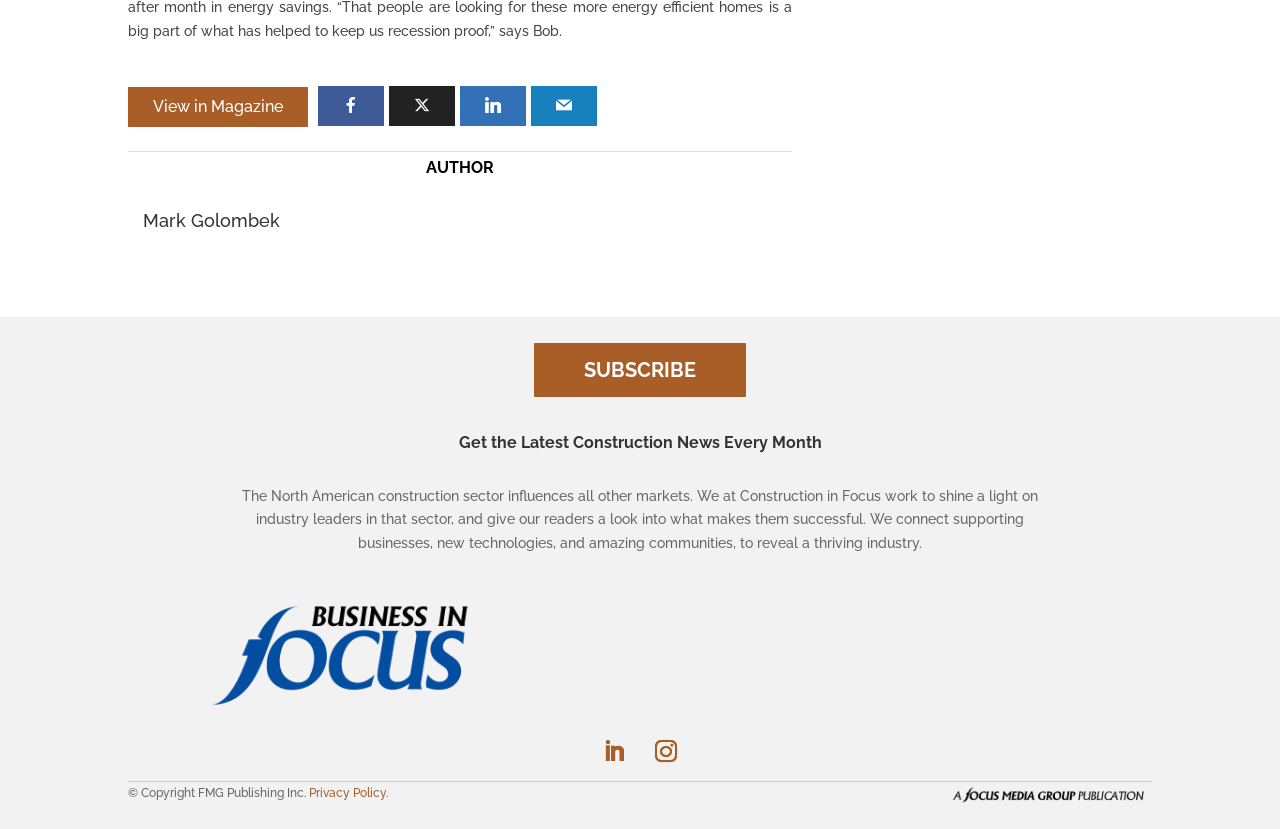What is the author's name?
Provide an in-depth and detailed answer to the question.

I found the author's name by looking at the heading element with the text 'Mark Golombek' which is a child of the LayoutTable element.